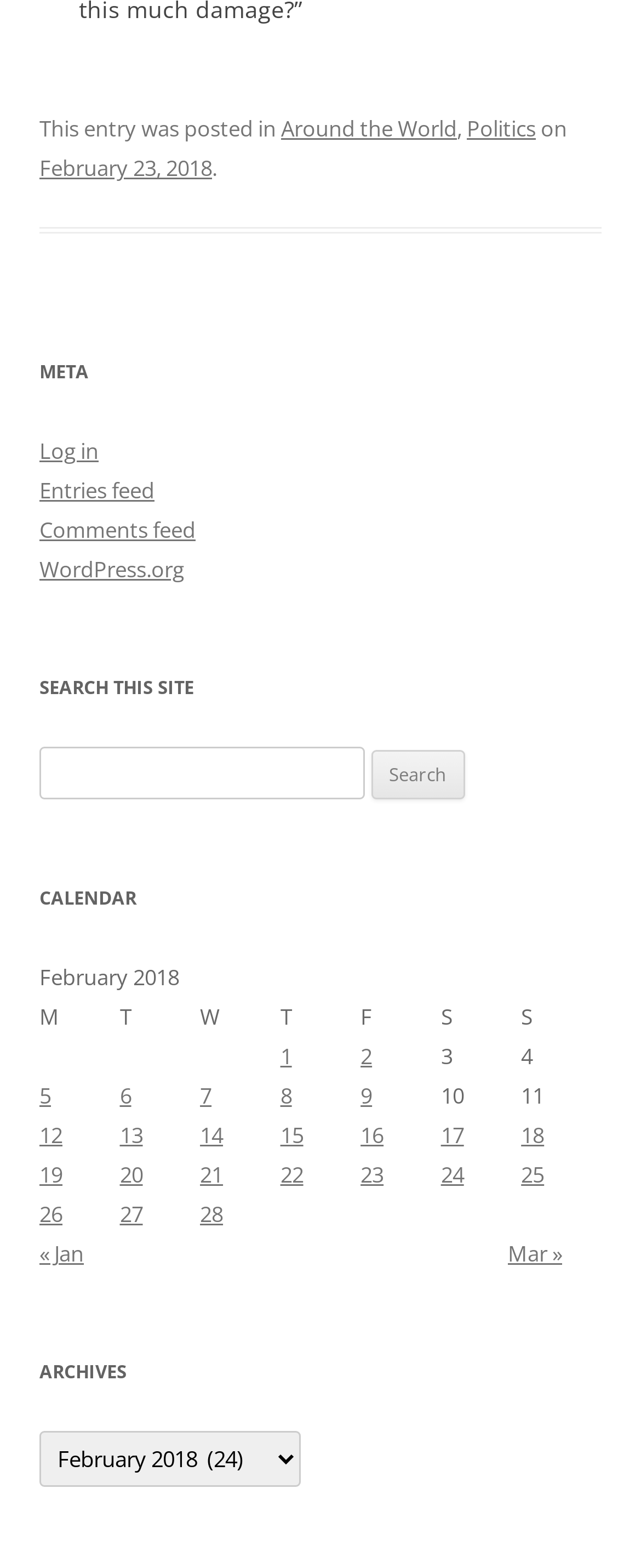What is the category of the latest post?
Utilize the information in the image to give a detailed answer to the question.

The latest post is categorized under 'Politics' which can be inferred from the footer section where it says 'This entry was posted in Around the World, Politics on February 23, 2018'.